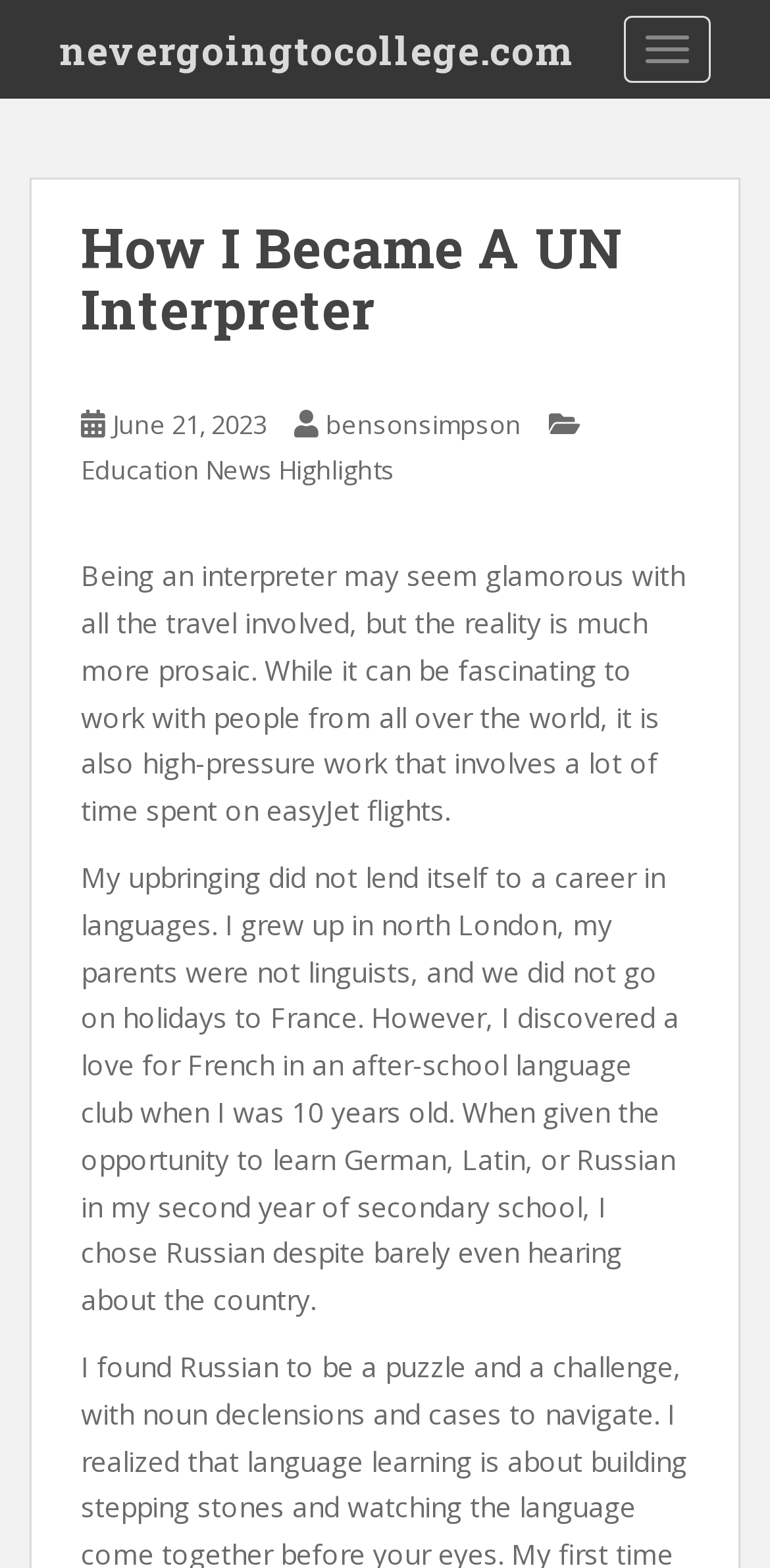What is the category of the article?
Answer with a single word or phrase, using the screenshot for reference.

Education News Highlights